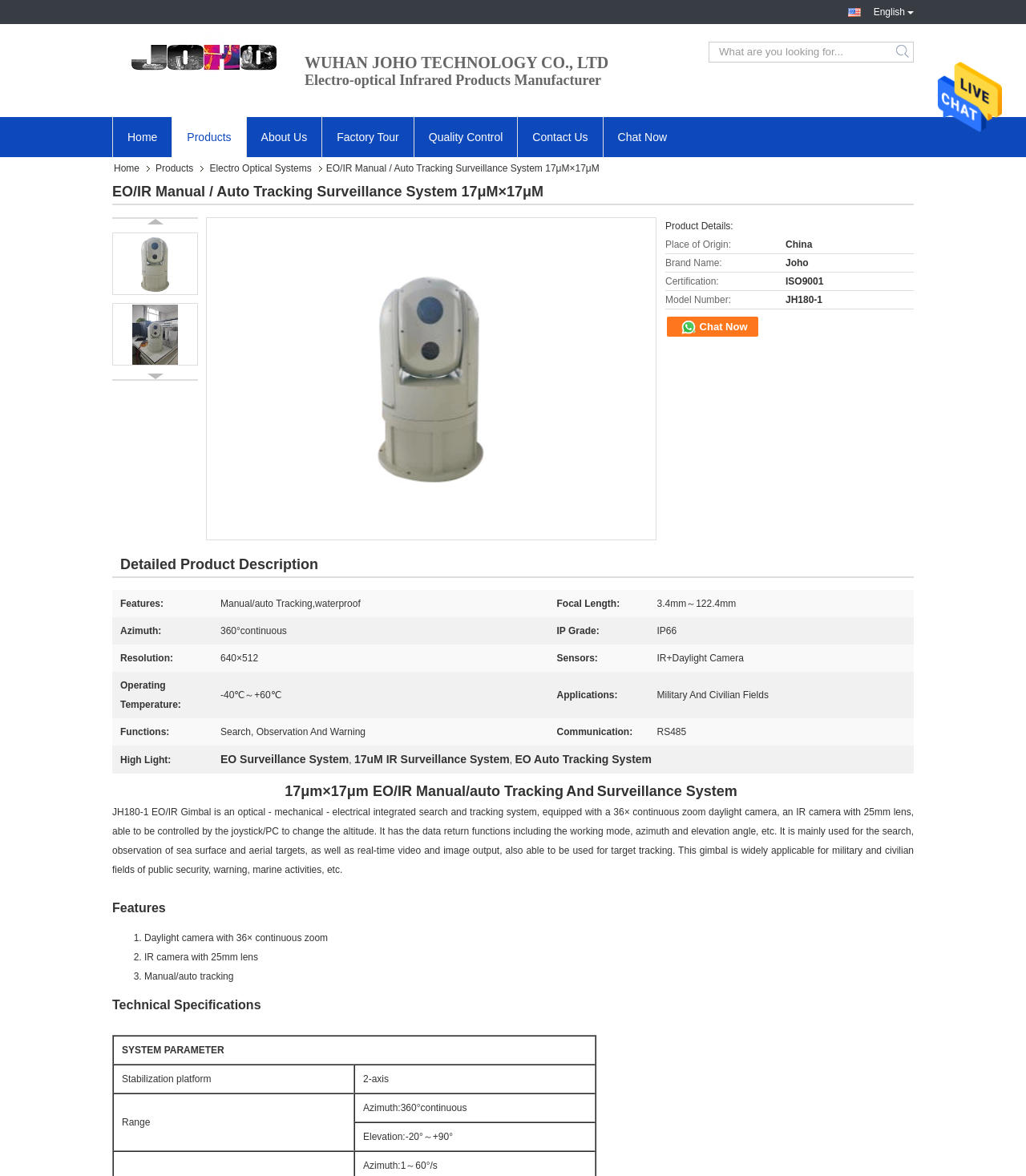Indicate the bounding box coordinates of the element that needs to be clicked to satisfy the following instruction: "Book a free home moving survey". The coordinates should be four float numbers between 0 and 1, i.e., [left, top, right, bottom].

None